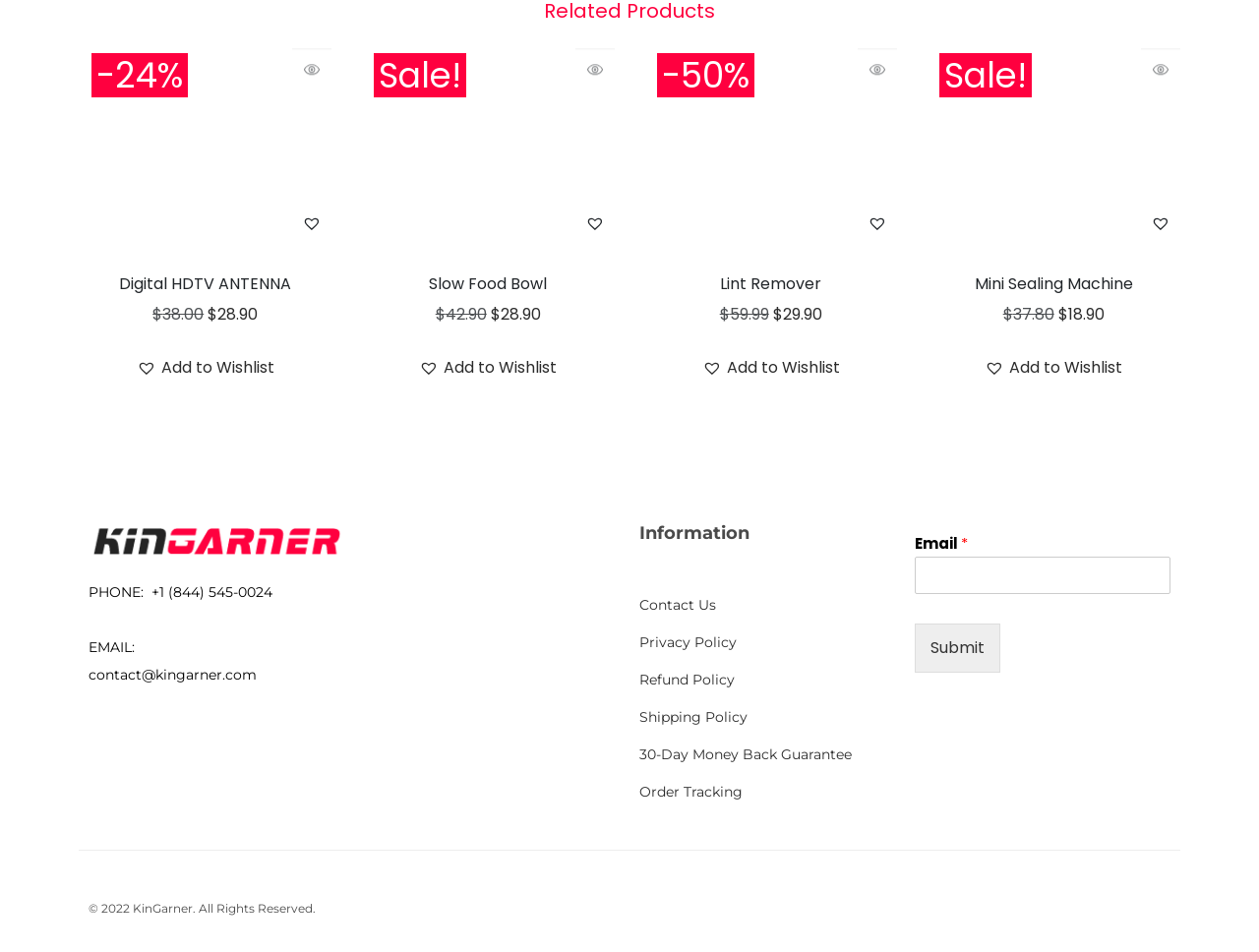Locate the bounding box coordinates of the element that should be clicked to fulfill the instruction: "View product details".

[0.287, 0.042, 0.488, 0.255]